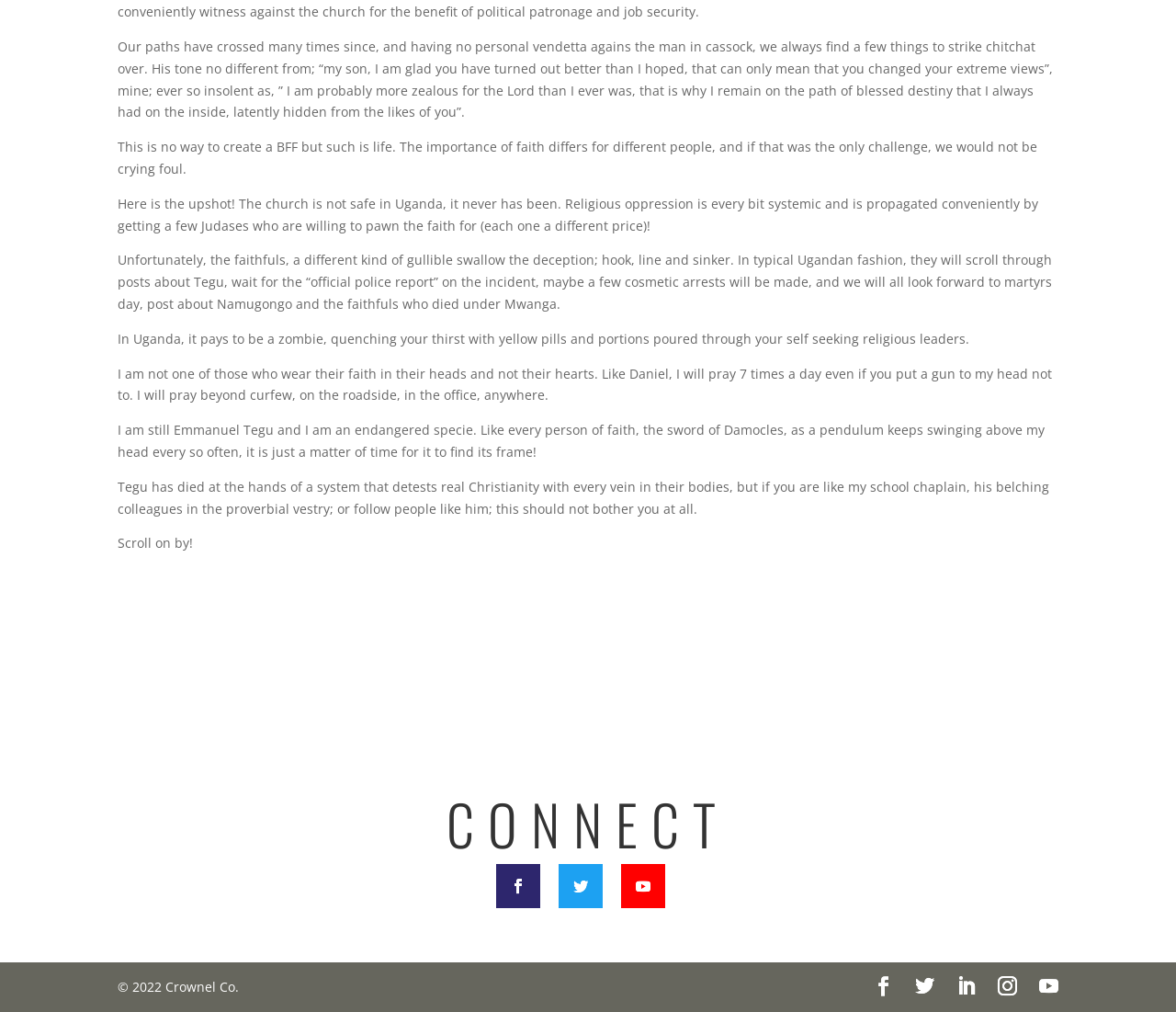Please identify the bounding box coordinates for the region that you need to click to follow this instruction: "Click the Twitter link".

[0.475, 0.854, 0.512, 0.898]